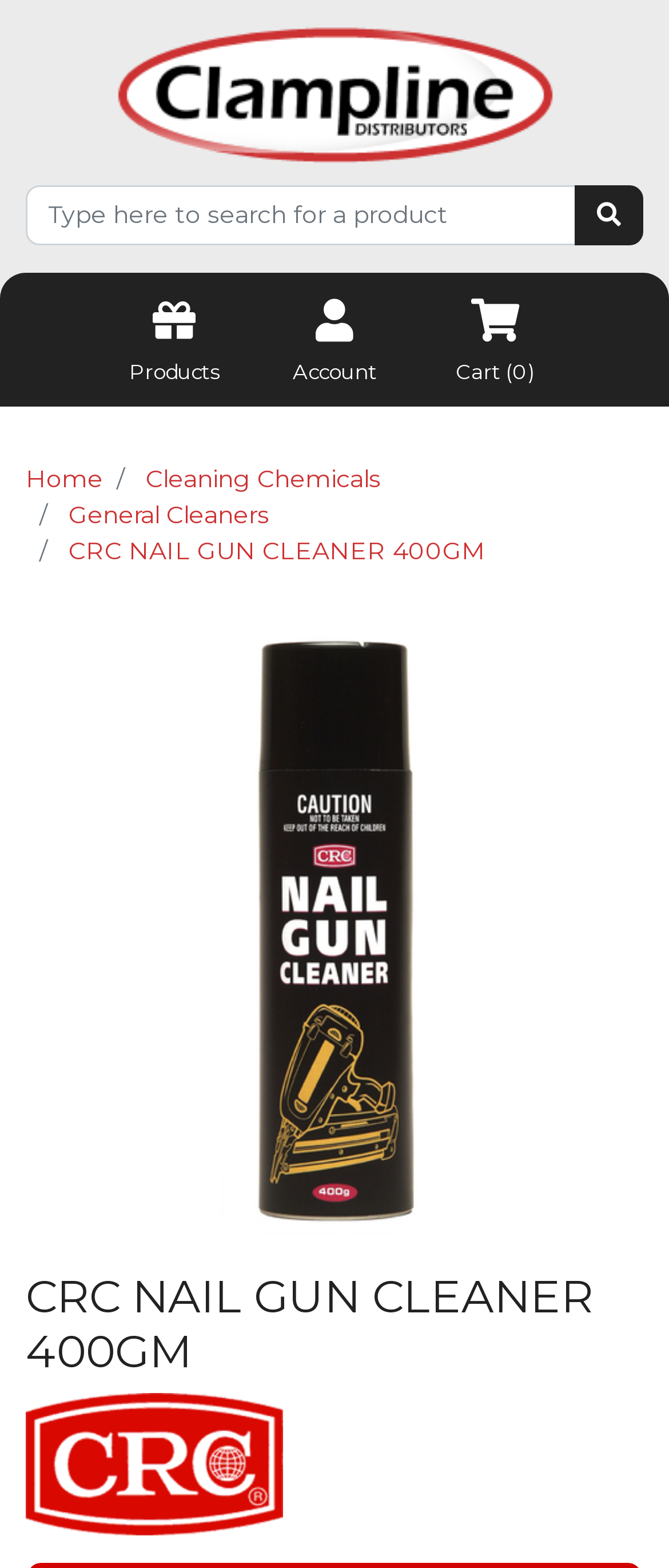What is the company name associated with the product?
Answer the question with detailed information derived from the image.

I found the link element with the description 'CRC' and the image element with the same description, which suggests that CRC is the company name associated with the product.